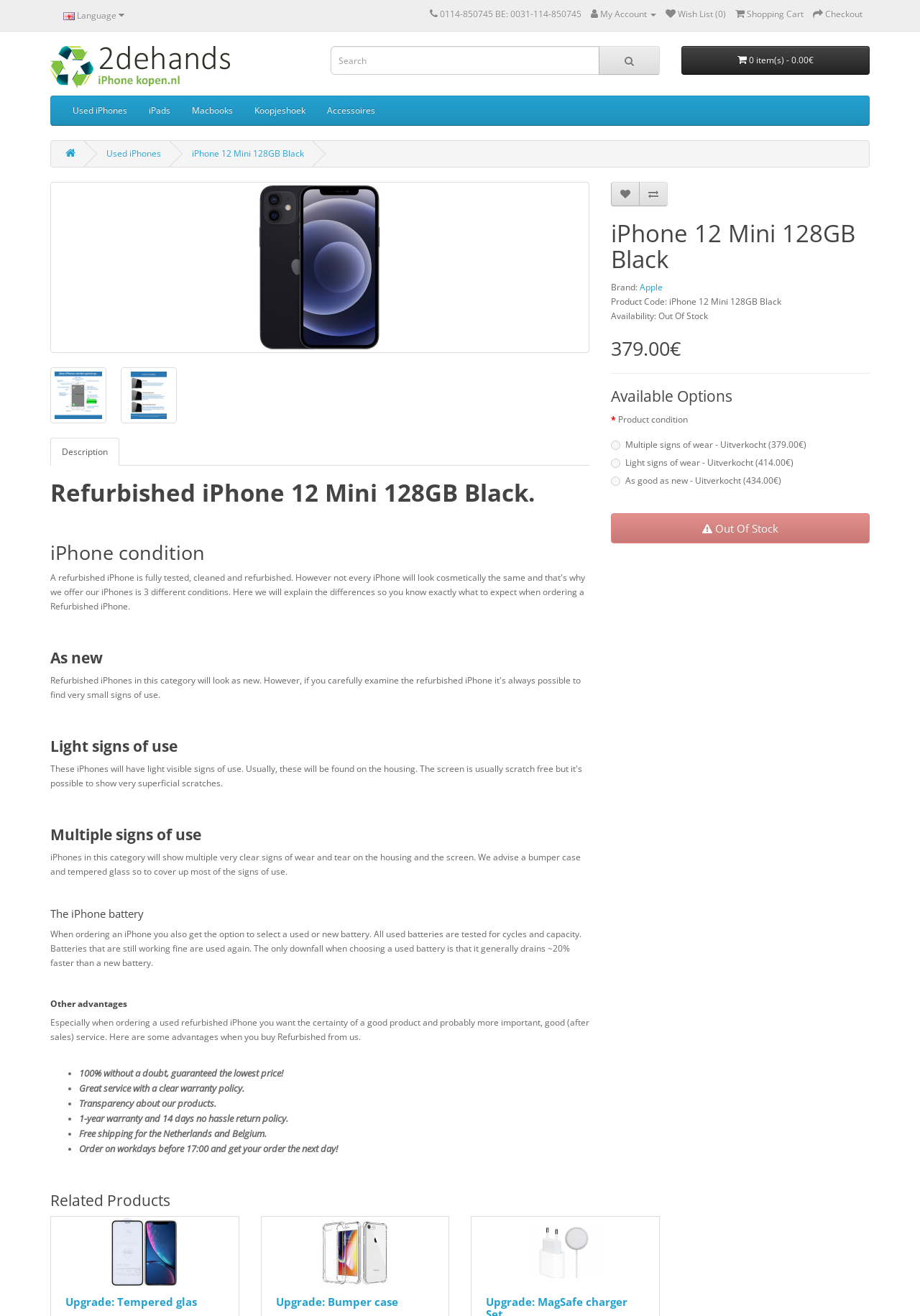Please determine the bounding box coordinates of the clickable area required to carry out the following instruction: "Search for something". The coordinates must be four float numbers between 0 and 1, represented as [left, top, right, bottom].

[0.359, 0.035, 0.651, 0.057]